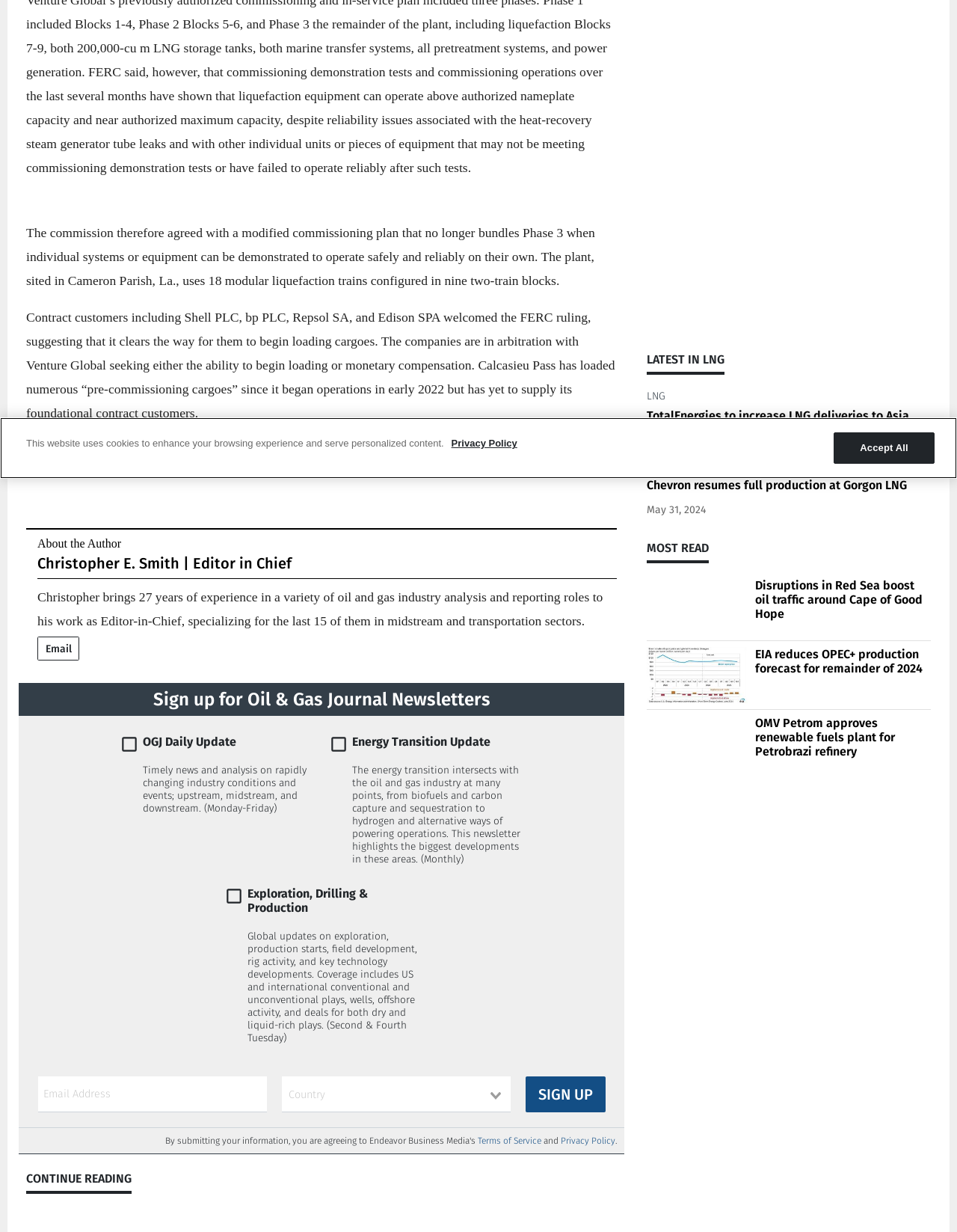Find the bounding box coordinates of the UI element according to this description: "Best Places to Work".

[0.0, 0.128, 0.025, 0.148]